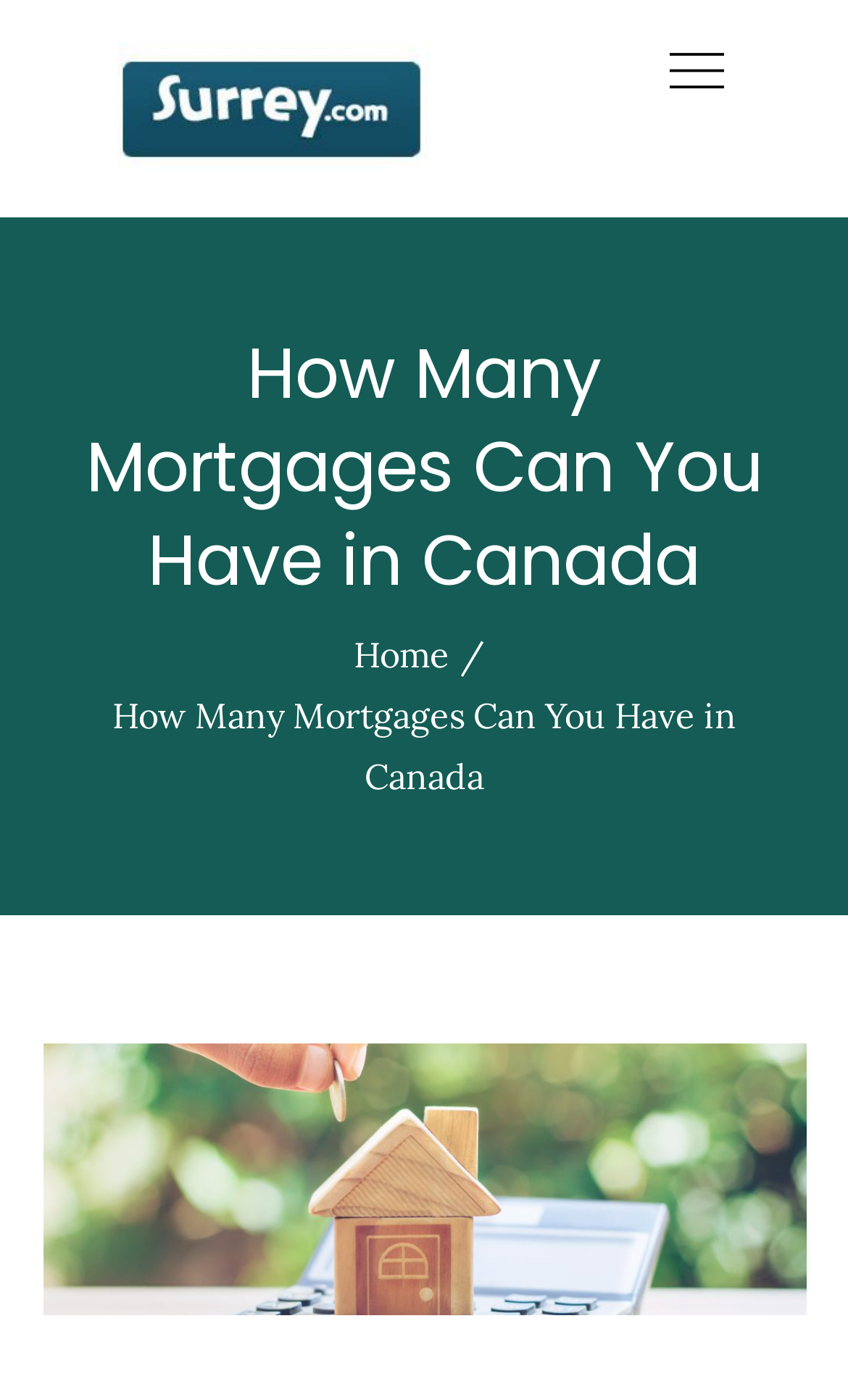Is the primary menu expanded?
Give a detailed response to the question by analyzing the screenshot.

I found the primary menu button by looking at the button element with the description '' and a bounding box of [0.732, 0.011, 0.912, 0.089]. The 'expanded' property of the button is set to 'False', indicating that the primary menu is not expanded.